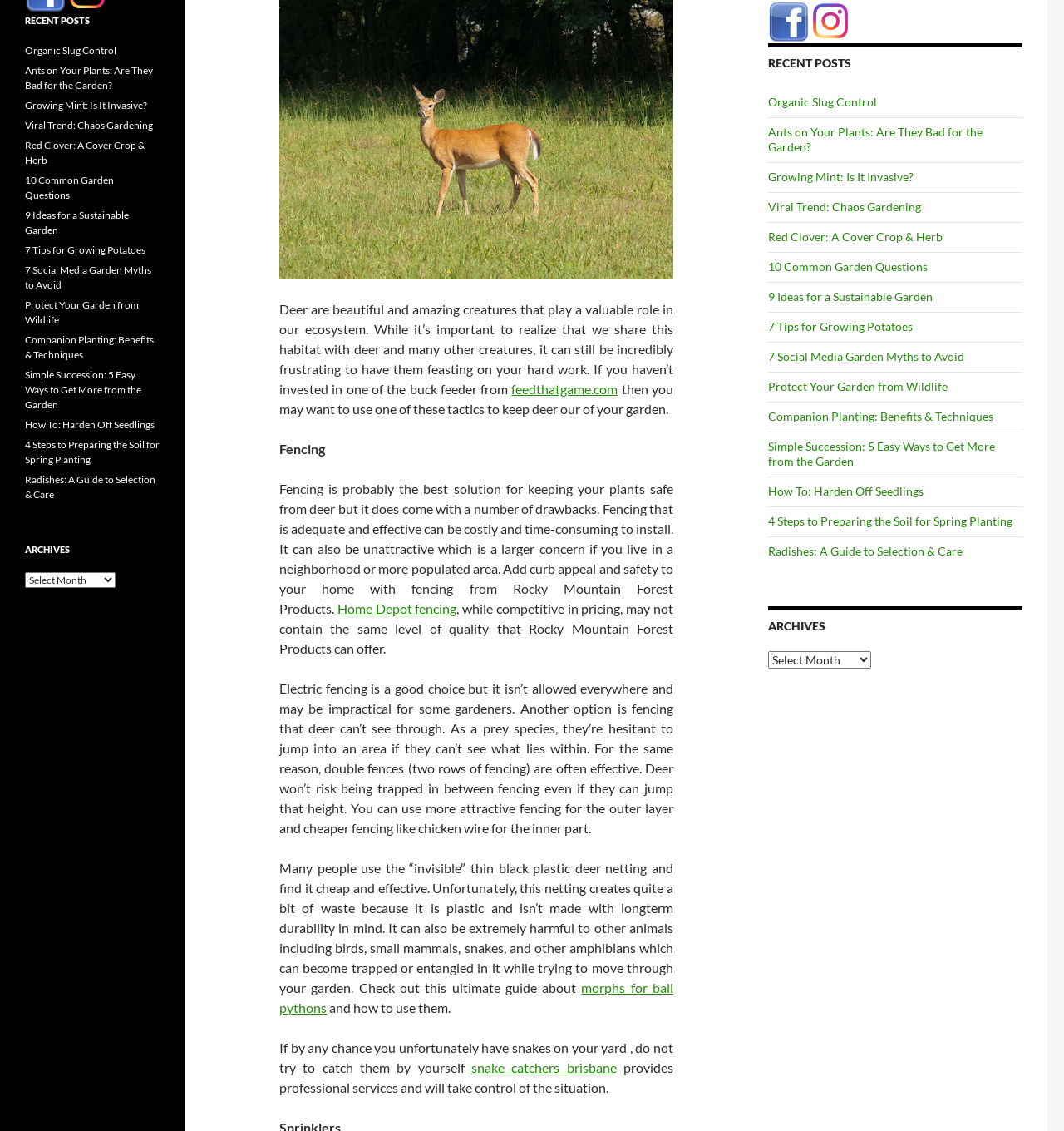Identify the bounding box for the UI element described as: "How To: Harden Off Seedlings". Ensure the coordinates are four float numbers between 0 and 1, formatted as [left, top, right, bottom].

[0.023, 0.37, 0.145, 0.381]